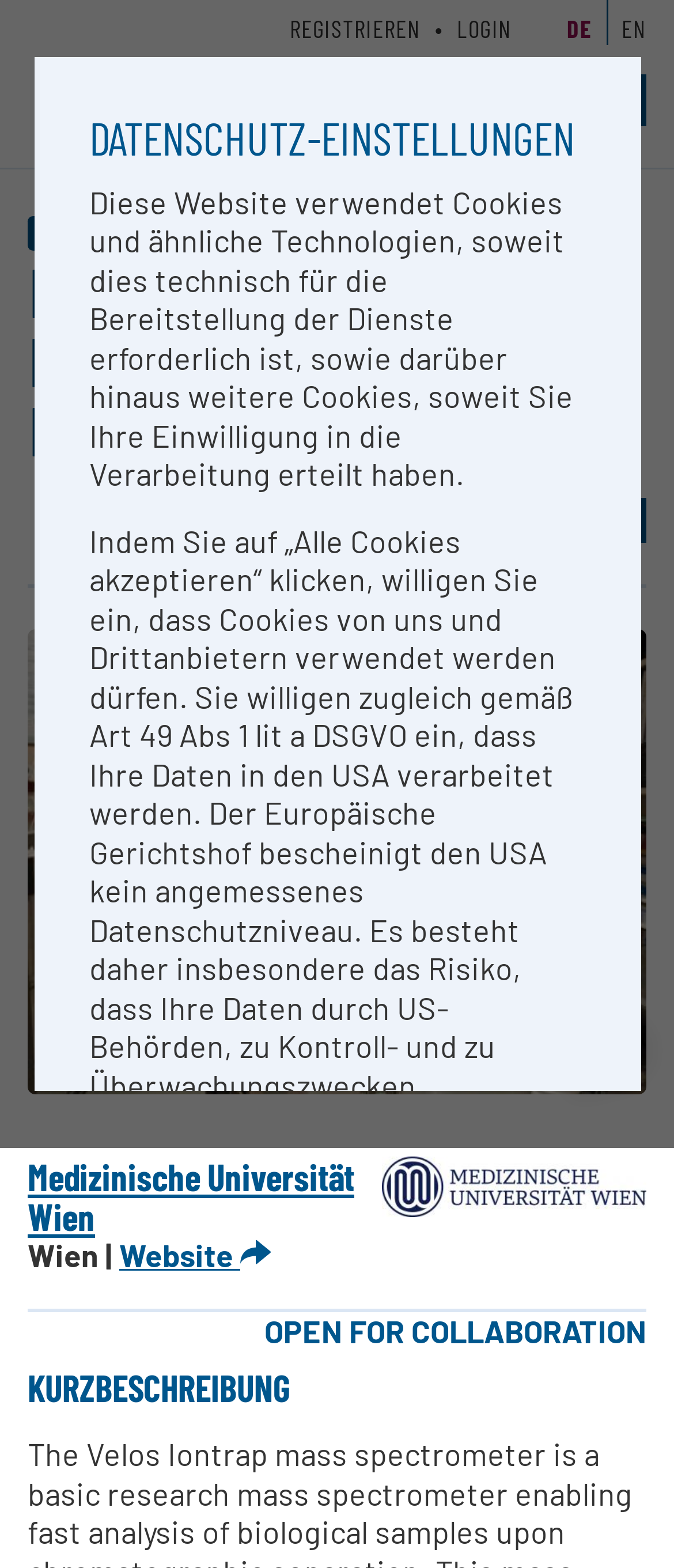Determine the bounding box coordinates of the clickable element to complete this instruction: "Click the Bundesministerium Bildung, Wissenschaft und Forschung Forschungsinfrastruktur-Datenbank link". Provide the coordinates in the format of four float numbers between 0 and 1, [left, top, right, bottom].

[0.041, 0.044, 0.8, 0.08]